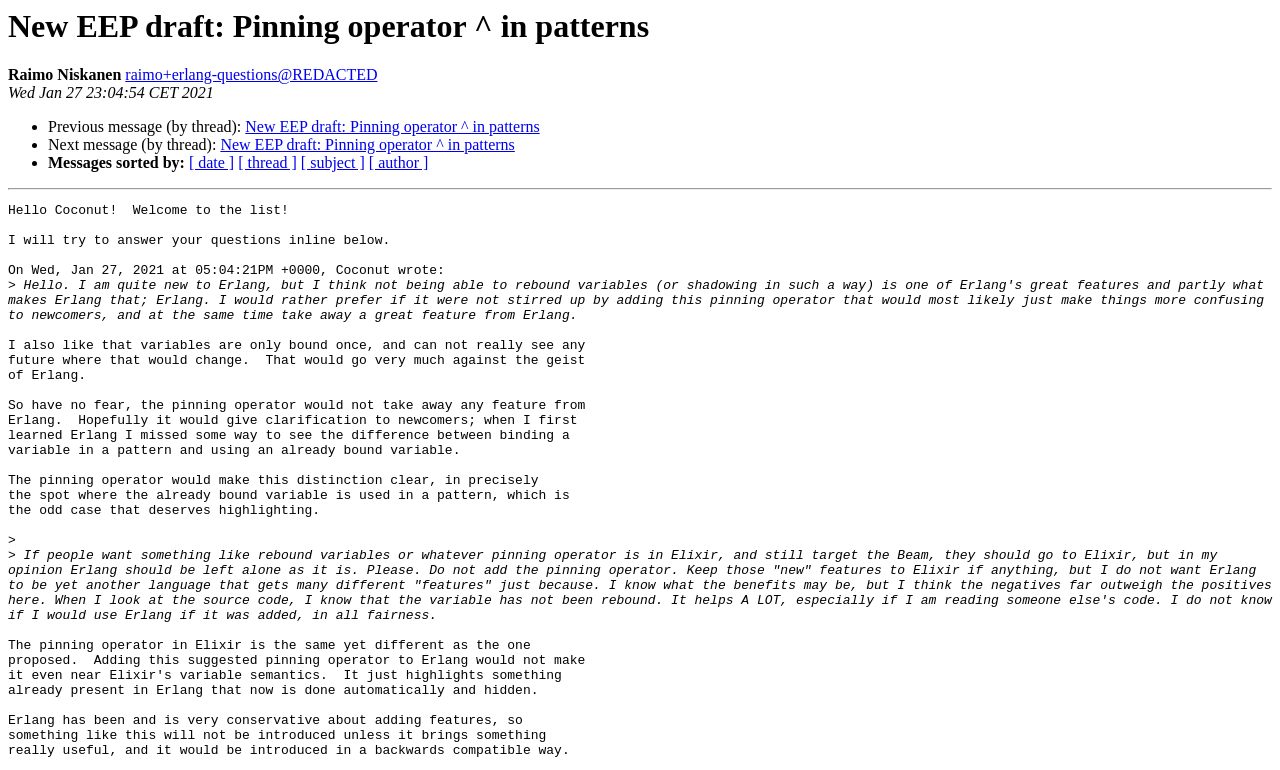Using the element description: "raimo+erlang-questions@REDACTED", determine the bounding box coordinates. The coordinates should be in the format [left, top, right, bottom], with values between 0 and 1.

[0.098, 0.086, 0.295, 0.108]